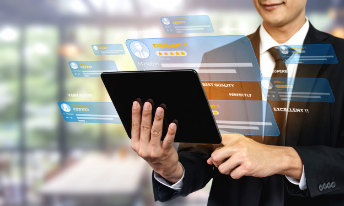Generate an elaborate caption that covers all aspects of the image.

The image showcases a professional man in a suit holding a tablet, displaying multiple digital reviews and ratings. The reviews are presented as floating elements around the tablet, featuring star ratings and comments that indicate the quality of various services. This futuristic depiction emphasizes the importance of digital reputation and feedback in today's business environment, highlighting how professionals engage with technology to enhance their decision-making. The blurred background suggests a modern office setting, adding to the theme of contemporary digital marketing and client engagement. This visual representation aligns with discussions on choosing the right digital marketing agency and emphasizes the critical role of user feedback in driving business success.